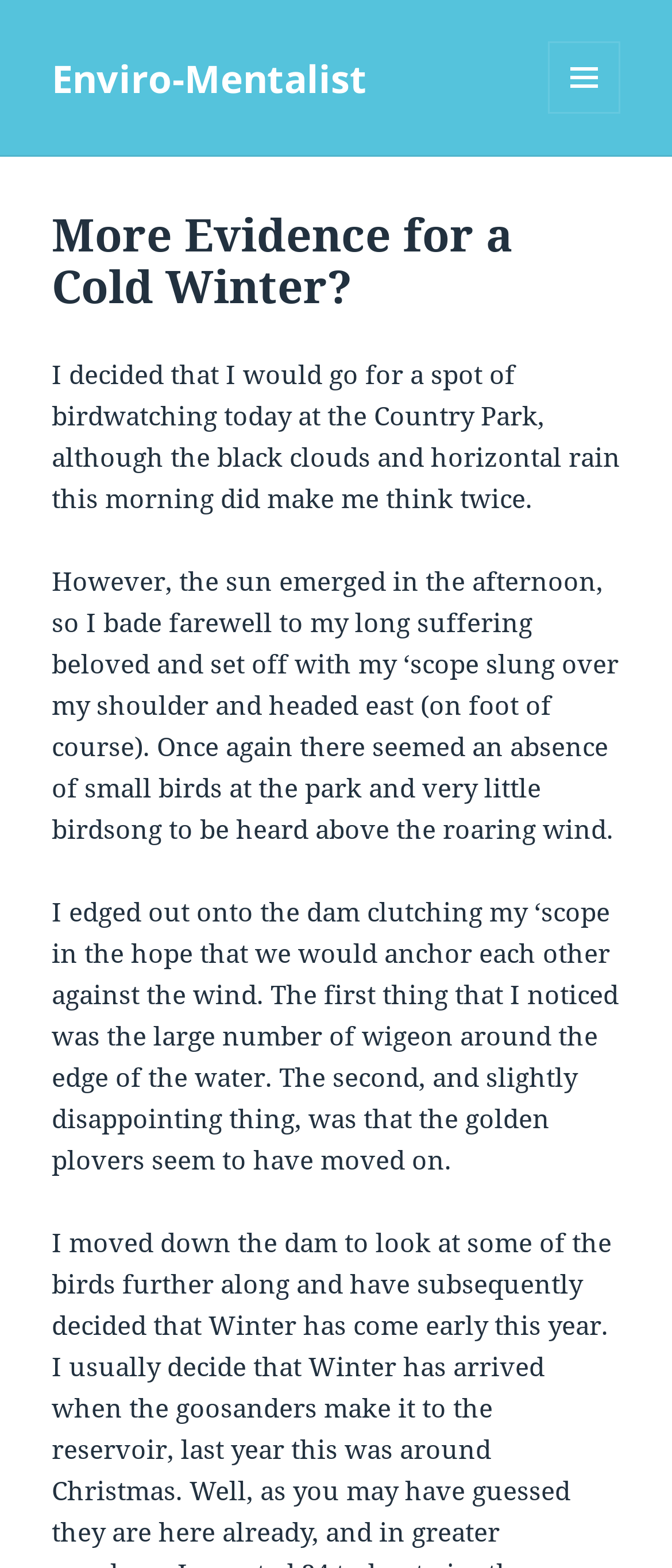Produce an elaborate caption capturing the essence of the webpage.

The webpage is about a personal blog post titled "More Evidence for a Cold Winter?" on the Enviro-Mentalist website. At the top-left corner, there is a link to the website's homepage, labeled "Enviro-Mentalist". On the top-right corner, there is a button with a menu icon, which is not expanded by default, and it controls a secondary menu.

Below the title, there is a header section that spans the entire width of the page. Within this section, the title "More Evidence for a Cold Winter?" is displayed prominently. 

Following the title, there are three paragraphs of text that occupy the majority of the page. The first paragraph describes the author's decision to go birdwatching at the Country Park despite the bad weather. The second paragraph details the author's experience at the park, including the absence of small birds and the strong wind. The third paragraph focuses on the author's observations of wigeon and golden plovers at the dam.

There are no images on the page. The layout is simple, with a focus on the text content.